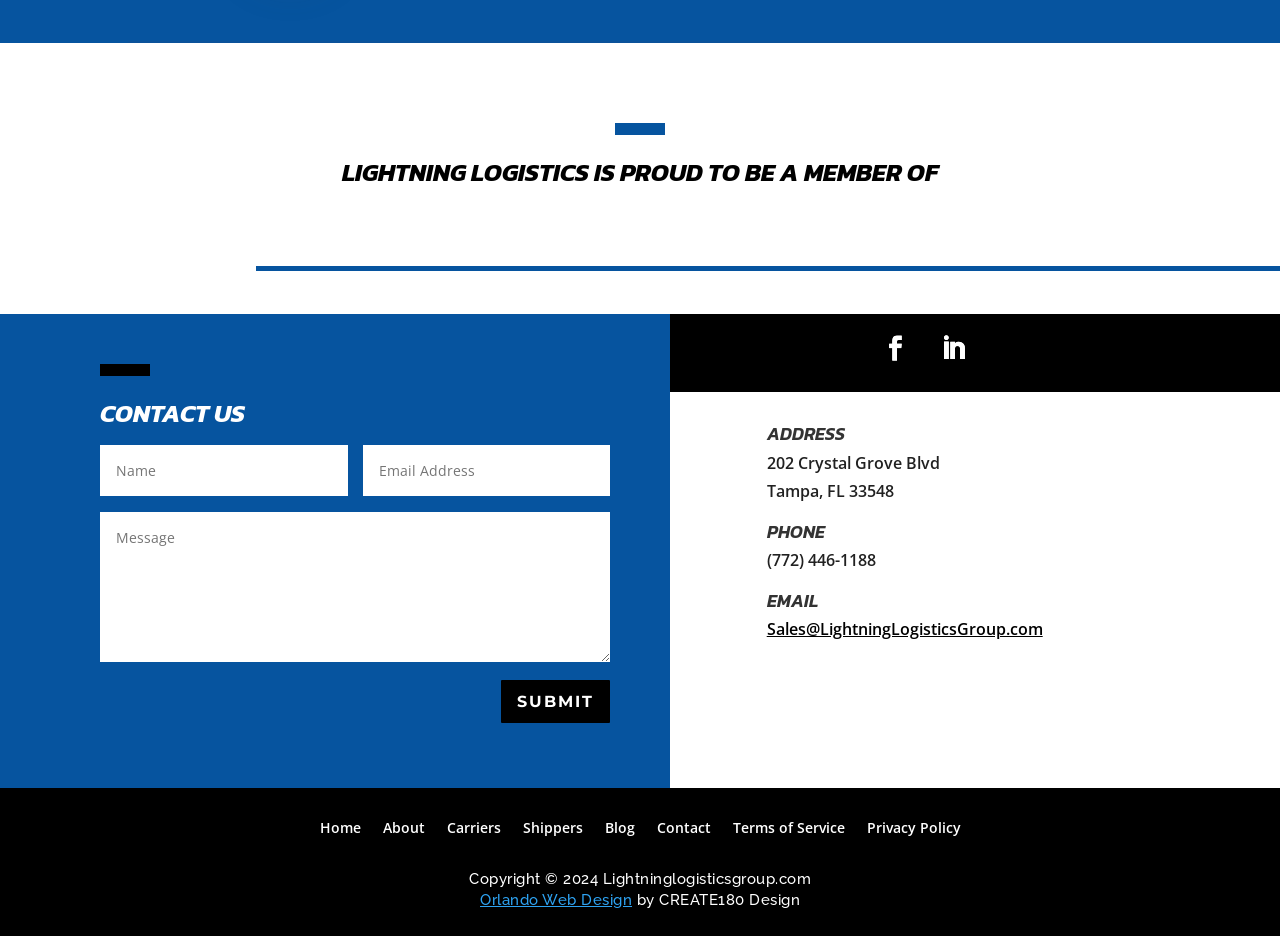Given the element description parent_node: Name name="et_pb_contact_name_0" placeholder="Name", specify the bounding box coordinates of the corresponding UI element in the format (top-left x, top-left y, bottom-right x, bottom-right y). All values must be between 0 and 1.

[0.078, 0.475, 0.271, 0.53]